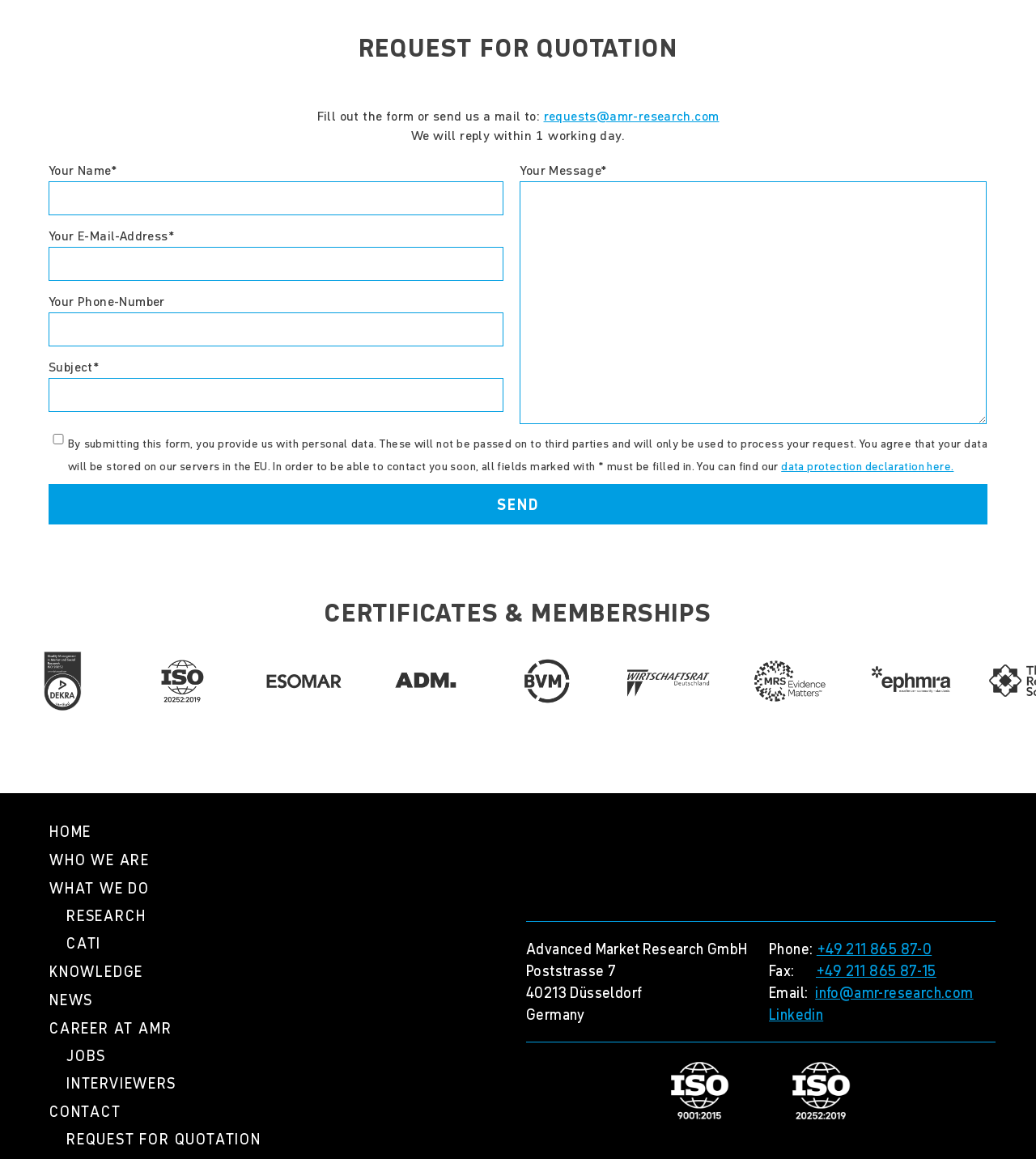Pinpoint the bounding box coordinates for the area that should be clicked to perform the following instruction: "Search the site".

None